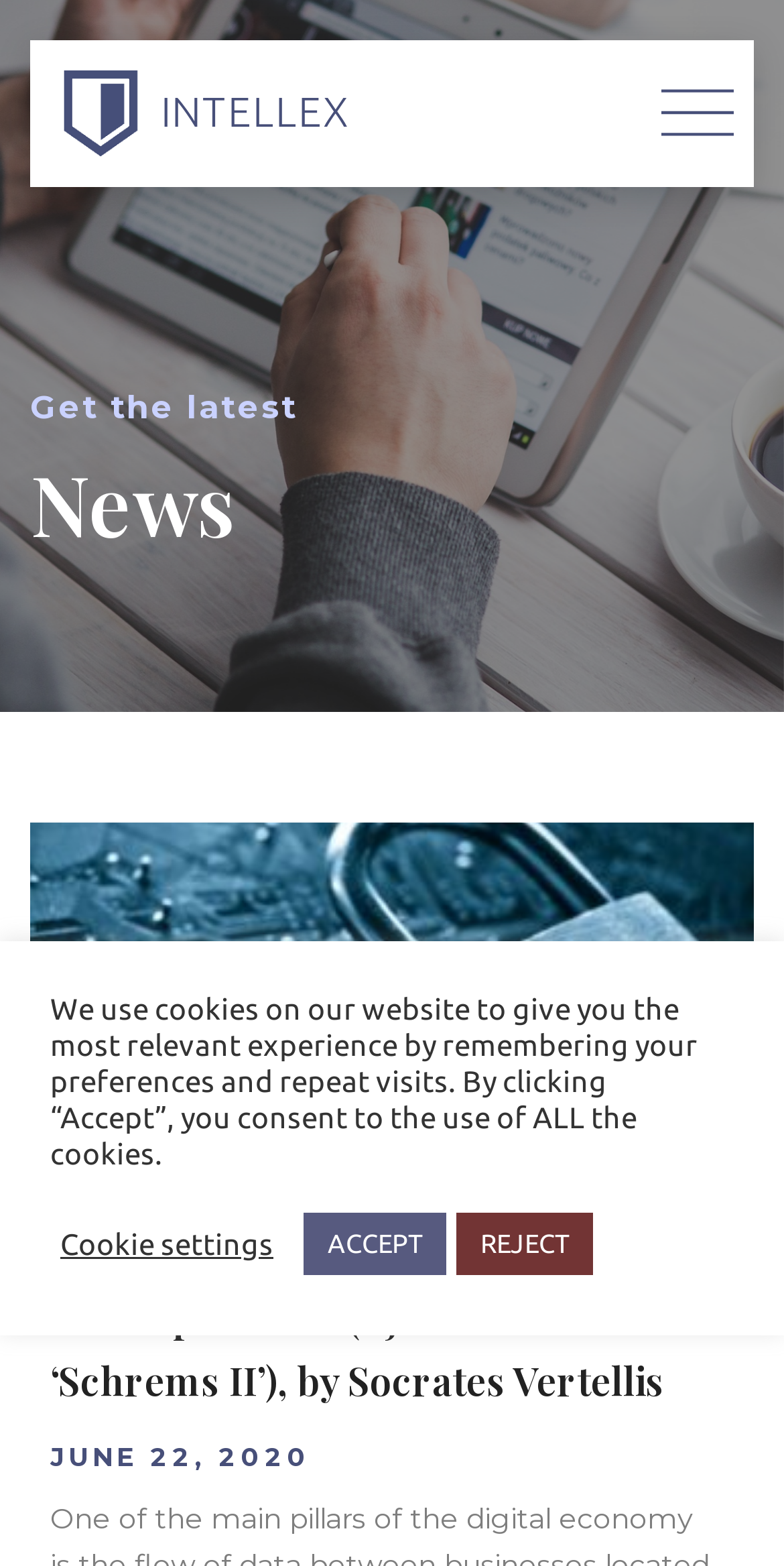Using the element description REJECT, predict the bounding box coordinates for the UI element. Provide the coordinates in (top-left x, top-left y, bottom-right x, bottom-right y) format with values ranging from 0 to 1.

[0.582, 0.774, 0.756, 0.814]